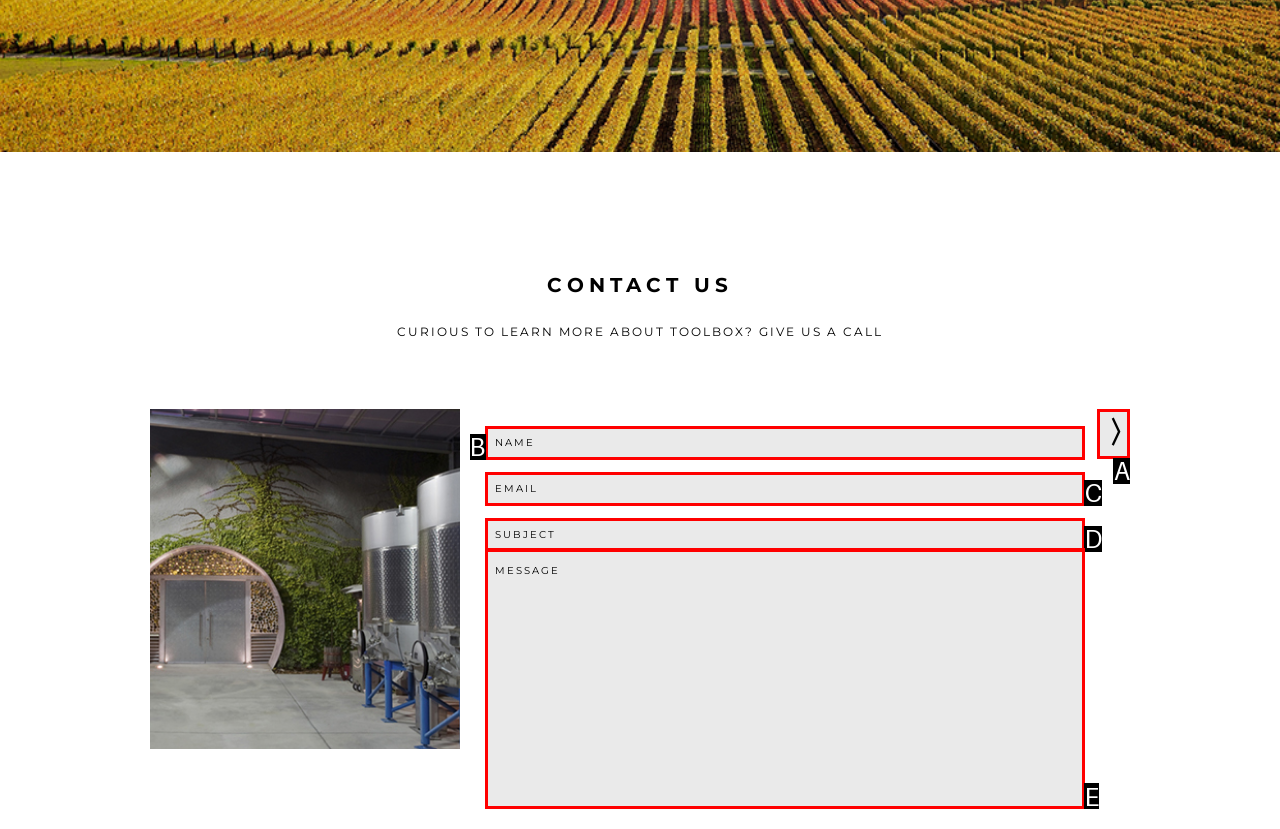Find the option that matches this description: Gifts
Provide the corresponding letter directly.

None